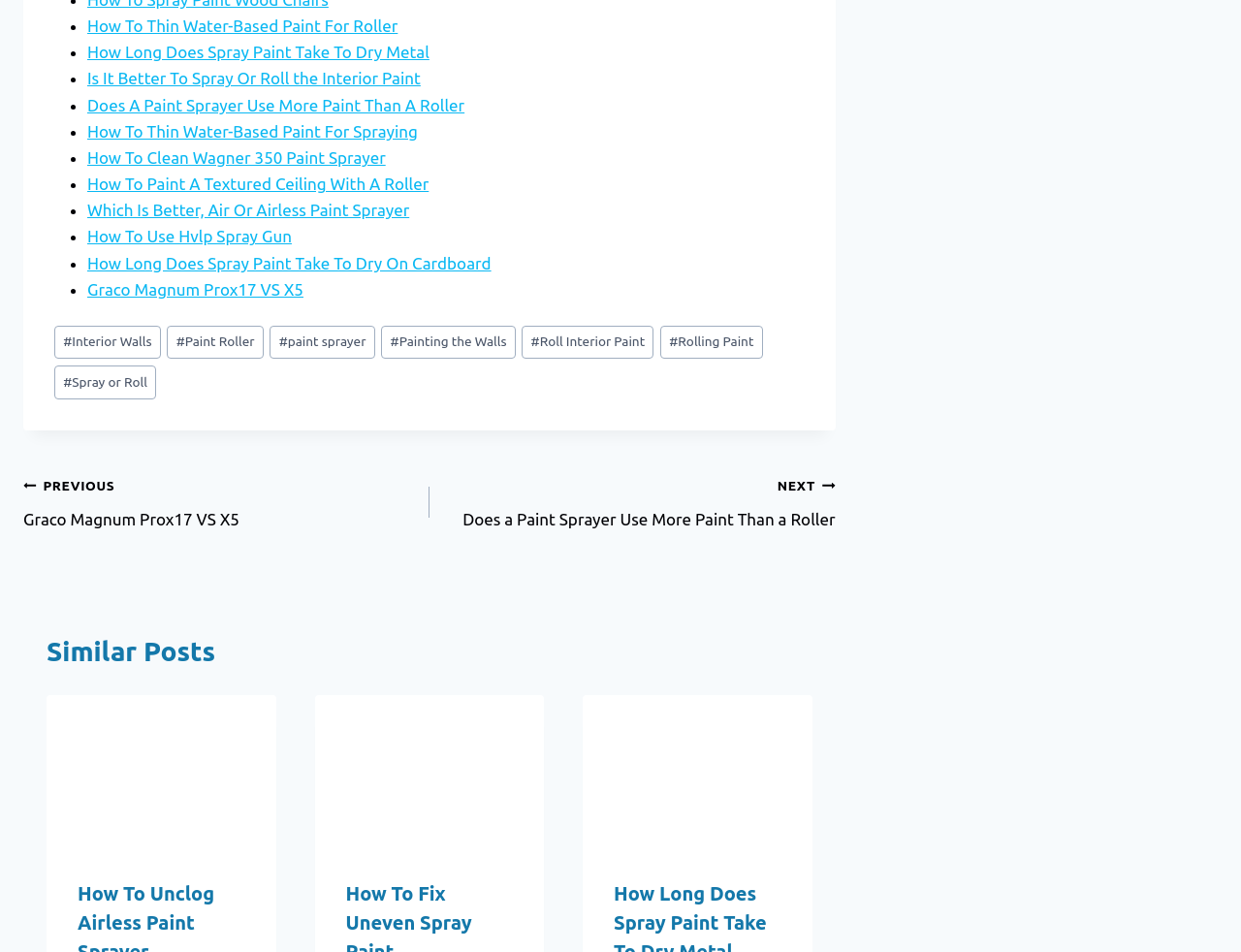Identify the bounding box coordinates for the UI element that matches this description: "#Roll Interior Paint".

[0.421, 0.342, 0.527, 0.377]